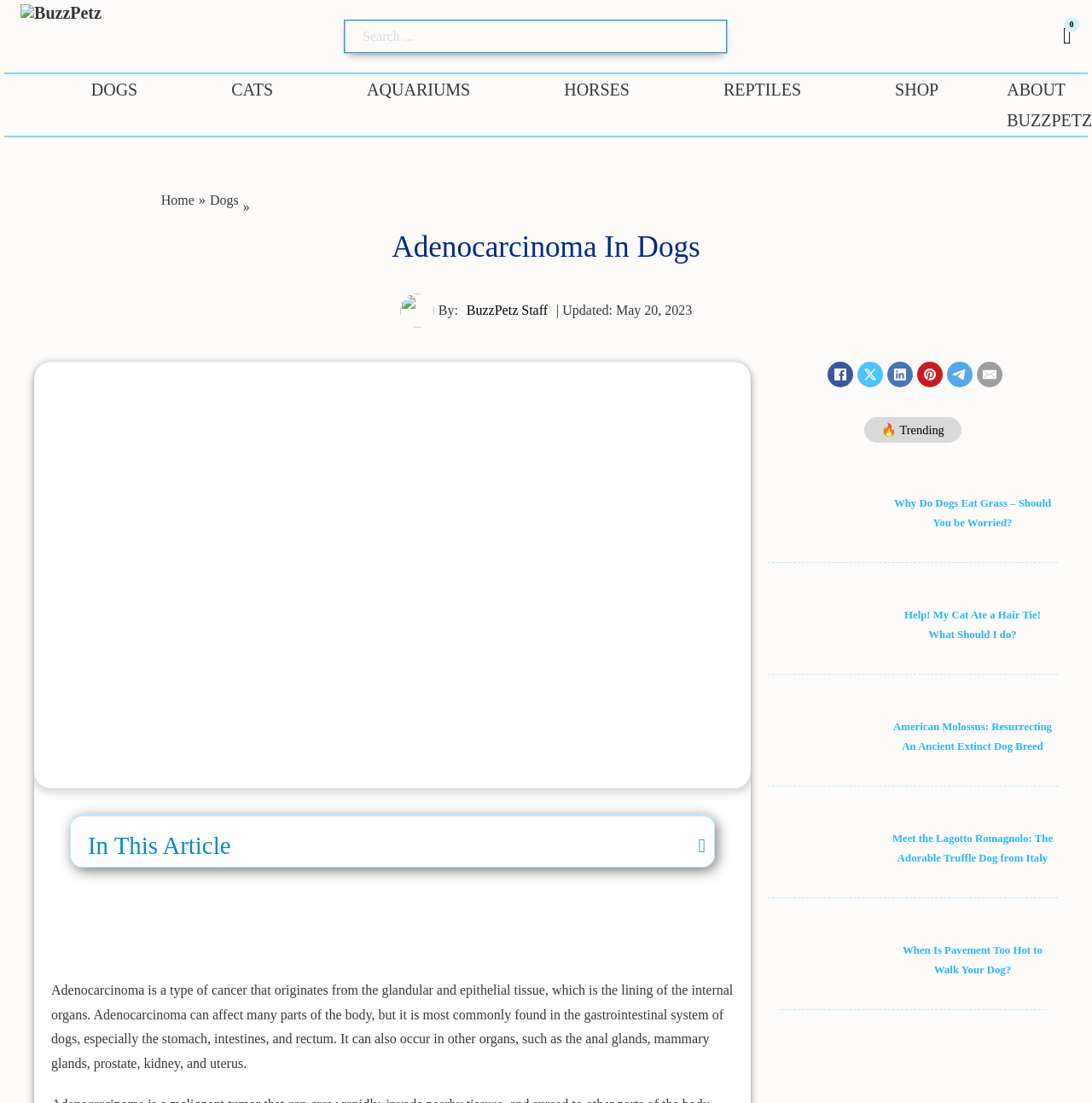Please identify the bounding box coordinates of the clickable element to fulfill the following instruction: "Share on Facebook". The coordinates should be four float numbers between 0 and 1, i.e., [left, top, right, bottom].

[0.758, 0.328, 0.781, 0.351]